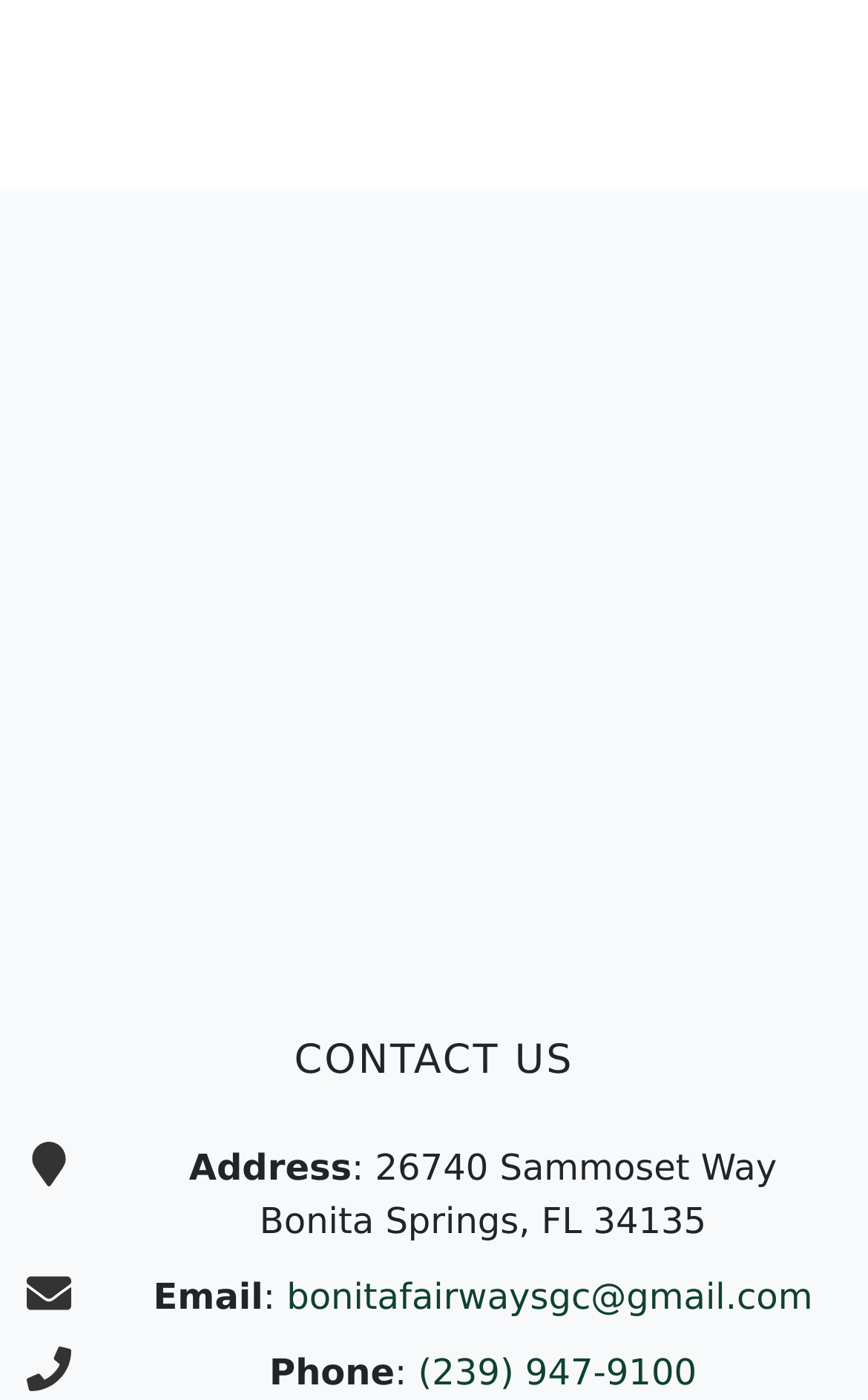From the image, can you give a detailed response to the question below:
What is the name of the golf course?

The logo at the top of the page has the text 'Bonita Fairways Golf', which suggests that this is the name of the golf course.